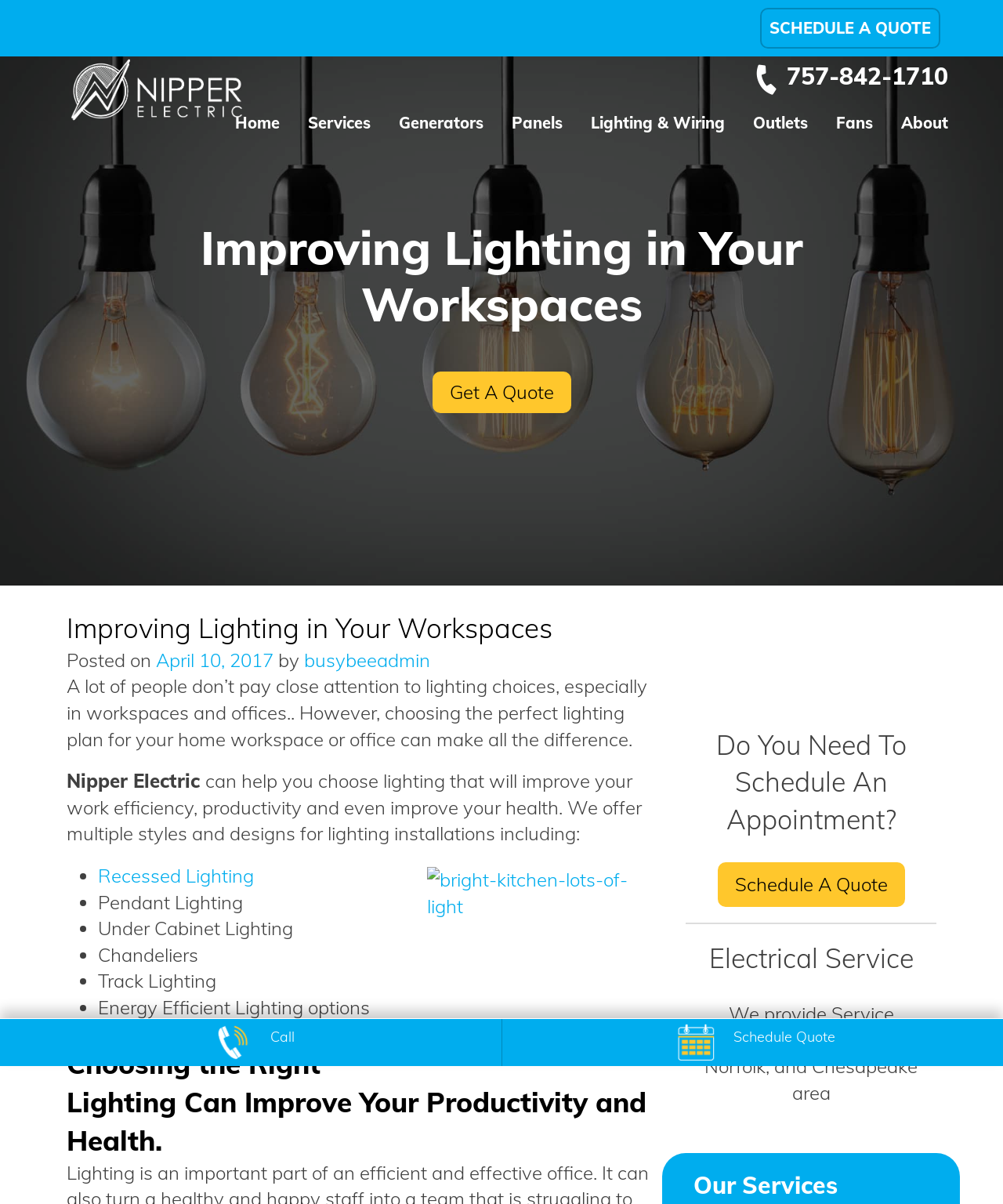Using the provided element description: "Schedule A Quote", identify the bounding box coordinates. The coordinates should be four floats between 0 and 1 in the order [left, top, right, bottom].

[0.715, 0.716, 0.902, 0.753]